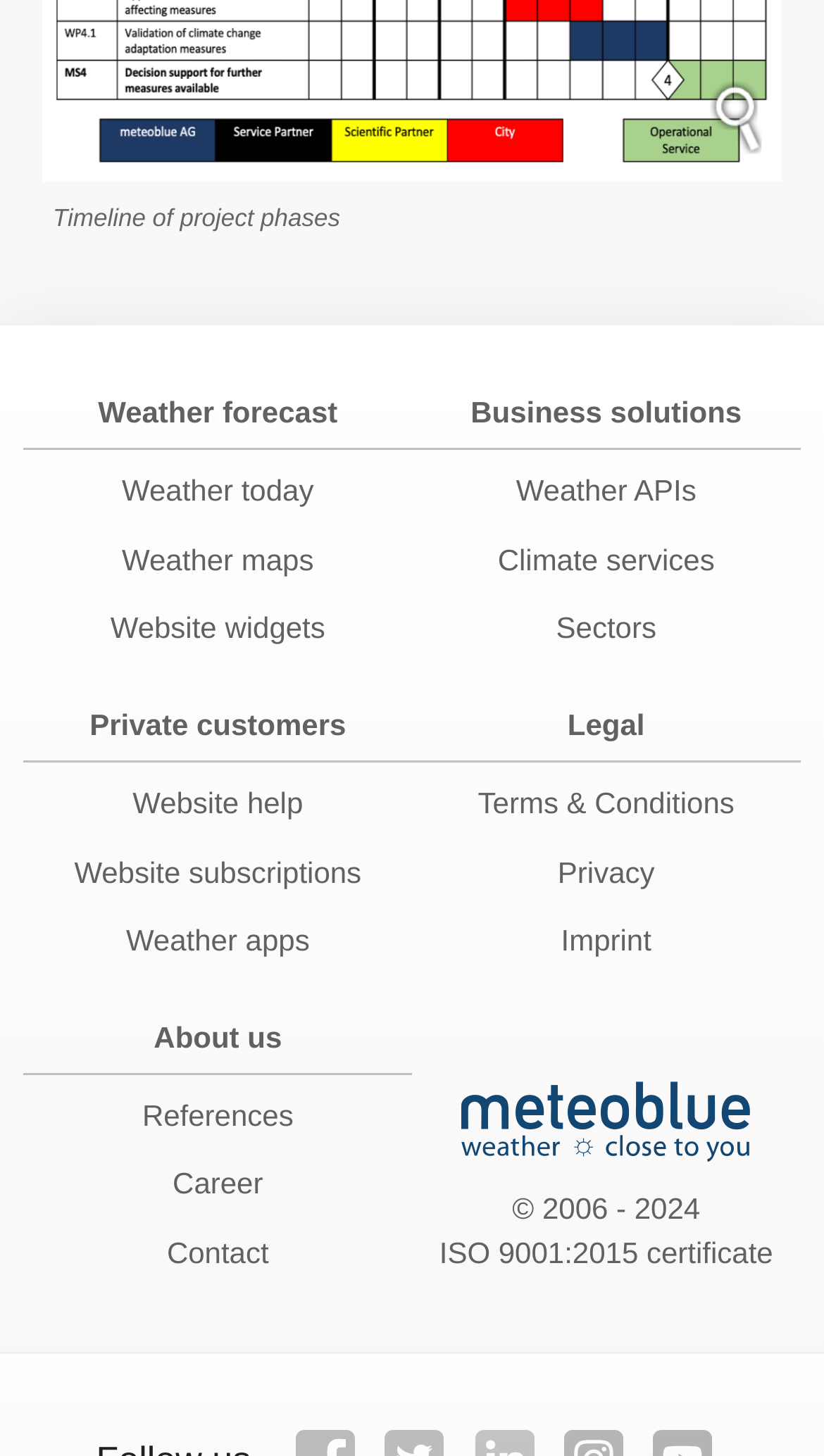What is the last link on the right side of the webpage?
Based on the image, please offer an in-depth response to the question.

I looked at the links on the right side of the webpage and found that the last link is 'Imprint', which is located at the bottom of the right side.